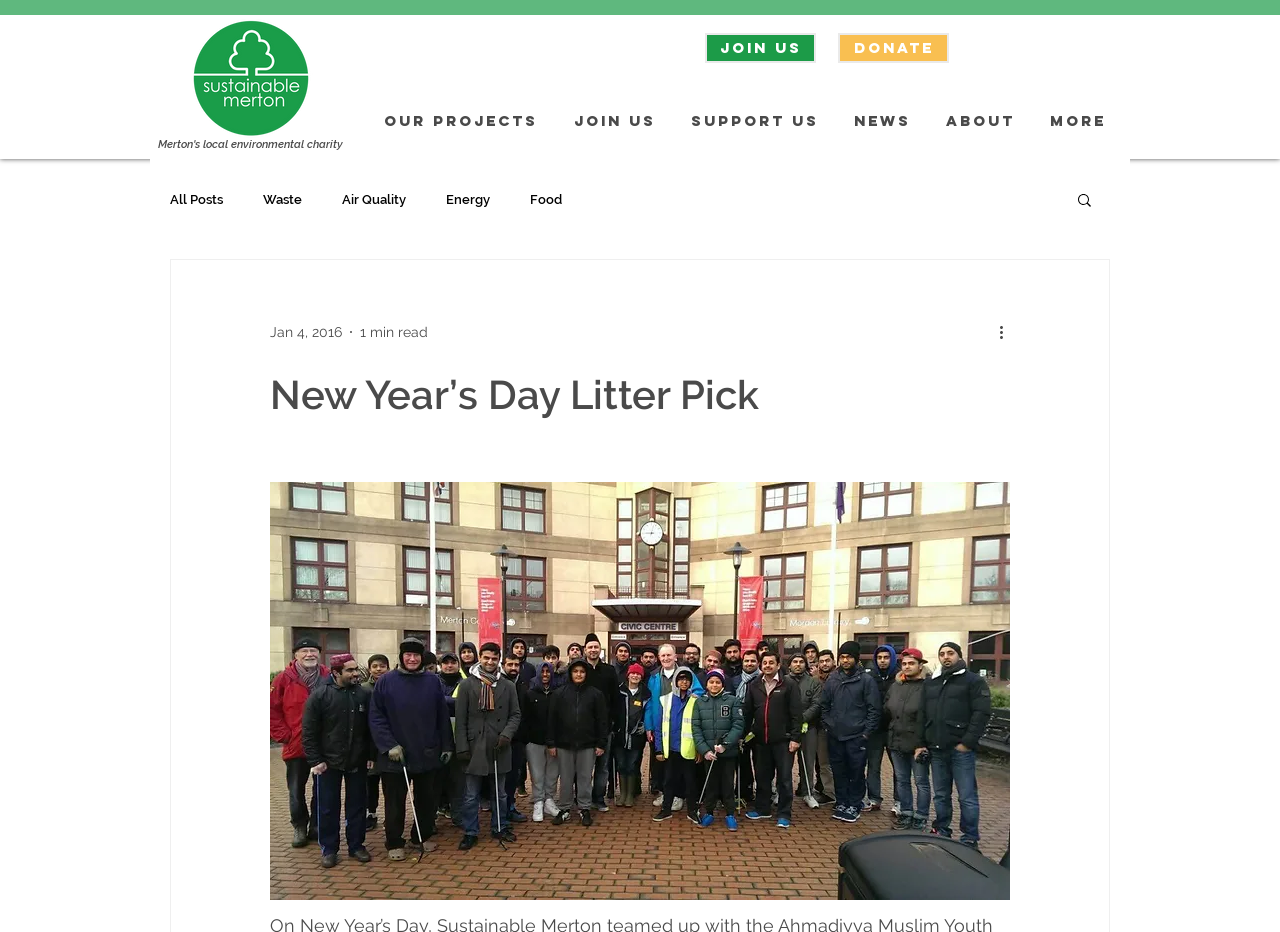Predict the bounding box coordinates for the UI element described as: "JOIN US". The coordinates should be four float numbers between 0 and 1, presented as [left, top, right, bottom].

[0.551, 0.035, 0.638, 0.068]